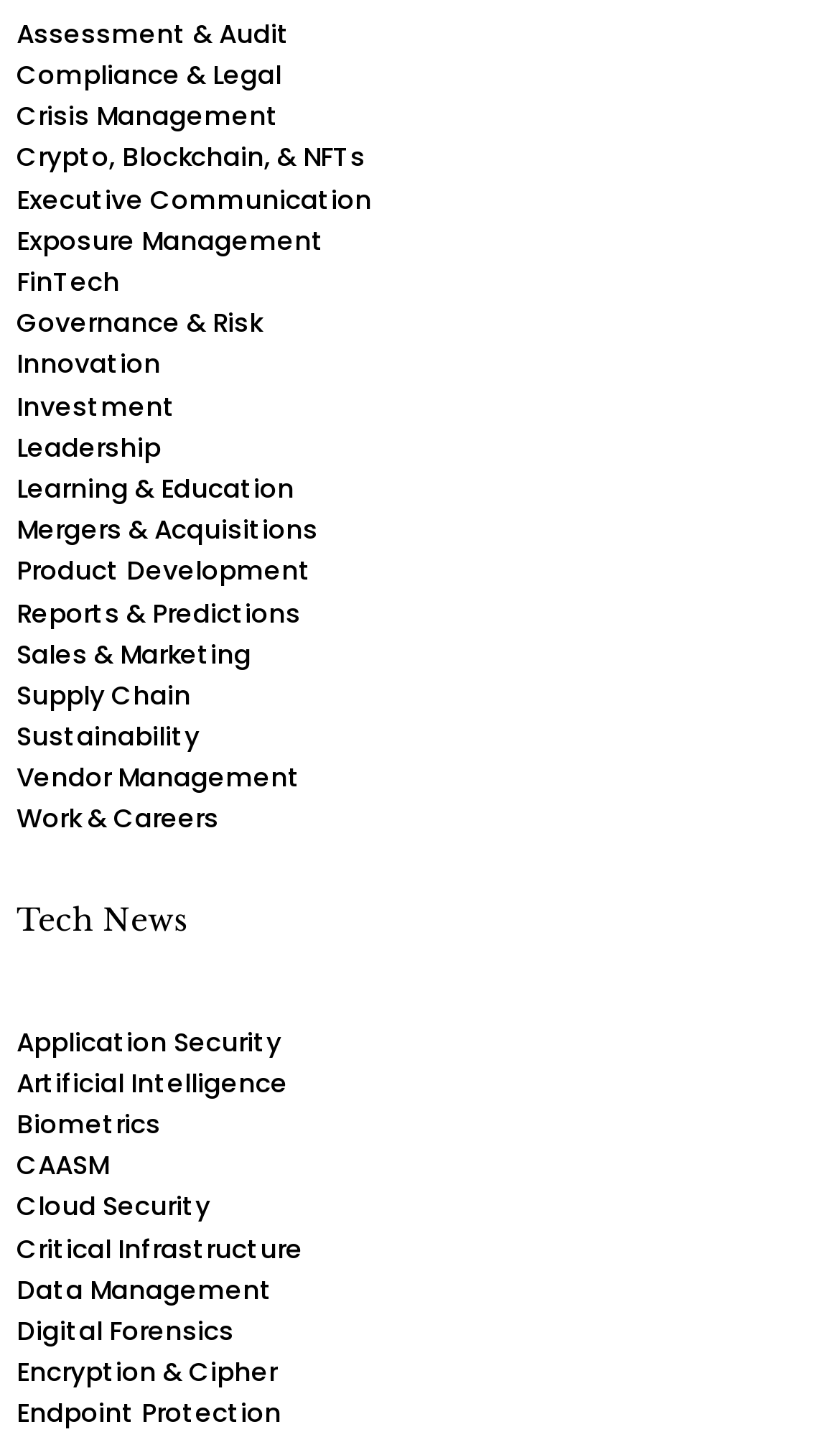Locate the bounding box coordinates of the clickable area to execute the instruction: "Click on Assessment & Audit". Provide the coordinates as four float numbers between 0 and 1, represented as [left, top, right, bottom].

[0.02, 0.01, 0.346, 0.036]